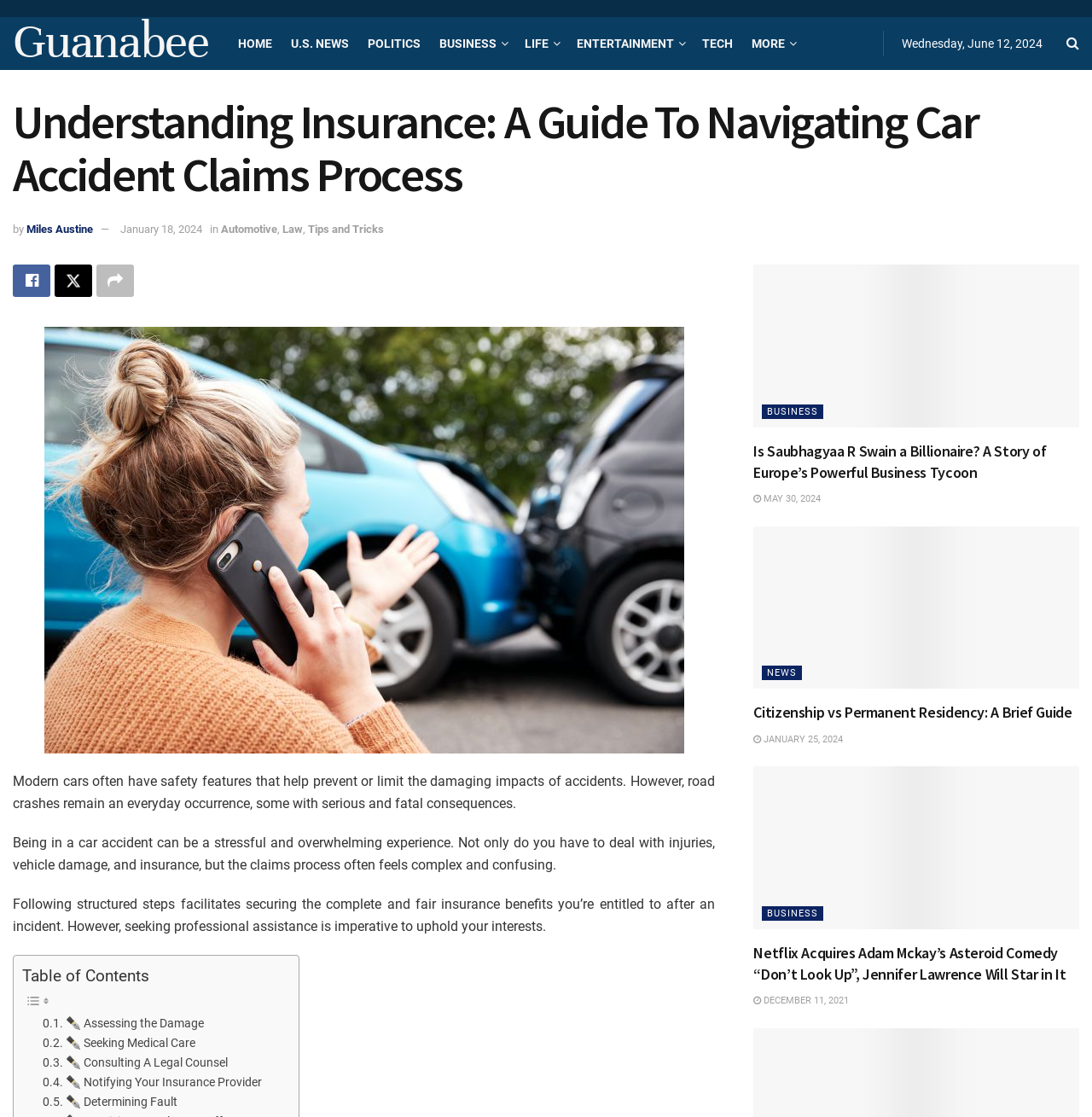What is the date of the article 'Understanding Insurance: A Guide To Navigating Car Accident Claims Process'?
Please provide a full and detailed response to the question.

I found the date by looking at the link element with the text 'January 18, 2024' which is located below the heading 'Understanding Insurance: A Guide To Navigating Car Accident Claims Process'.